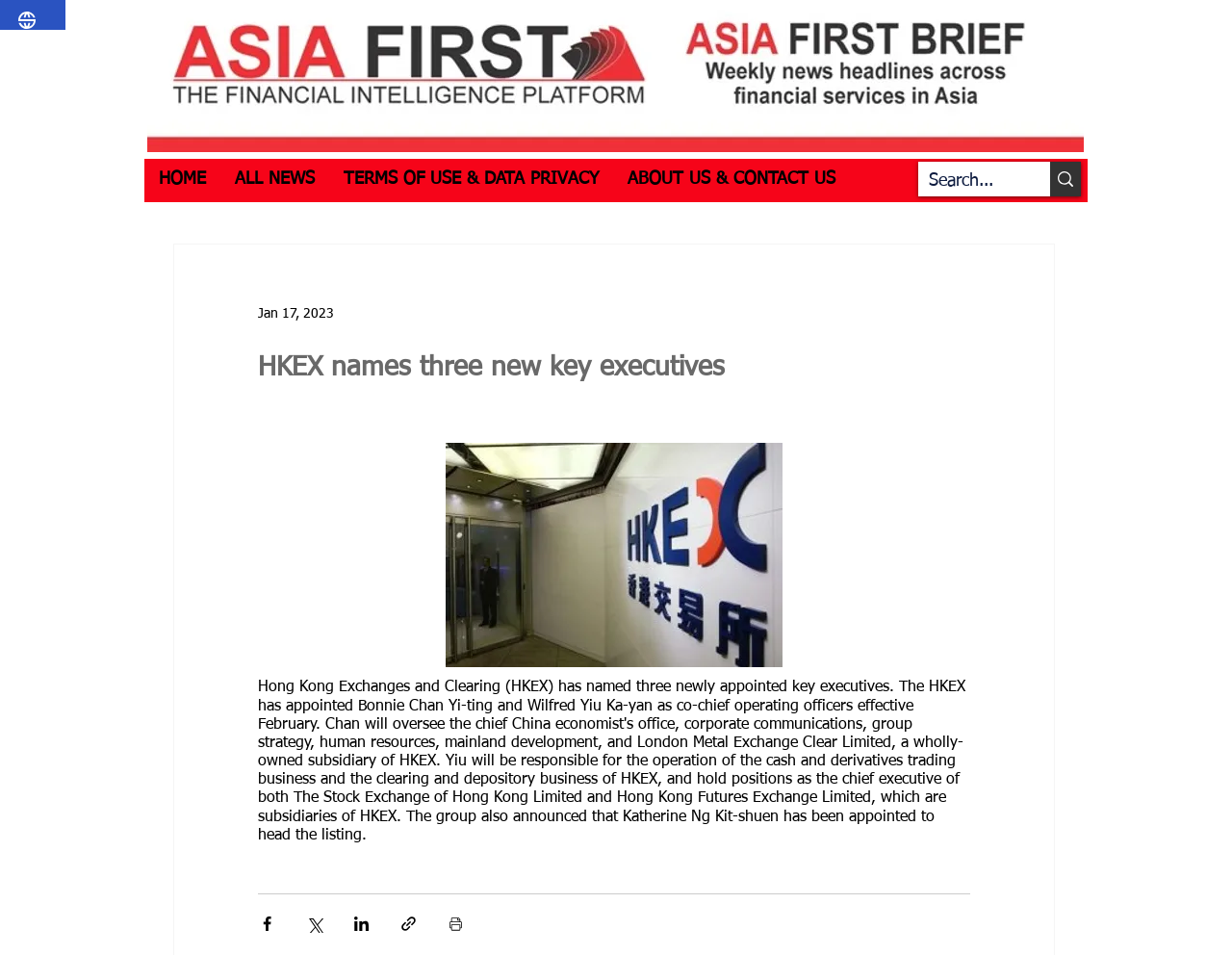Determine the bounding box for the HTML element described here: "ALL NEWS". The coordinates should be given as [left, top, right, bottom] with each number being a float between 0 and 1.

[0.179, 0.172, 0.267, 0.203]